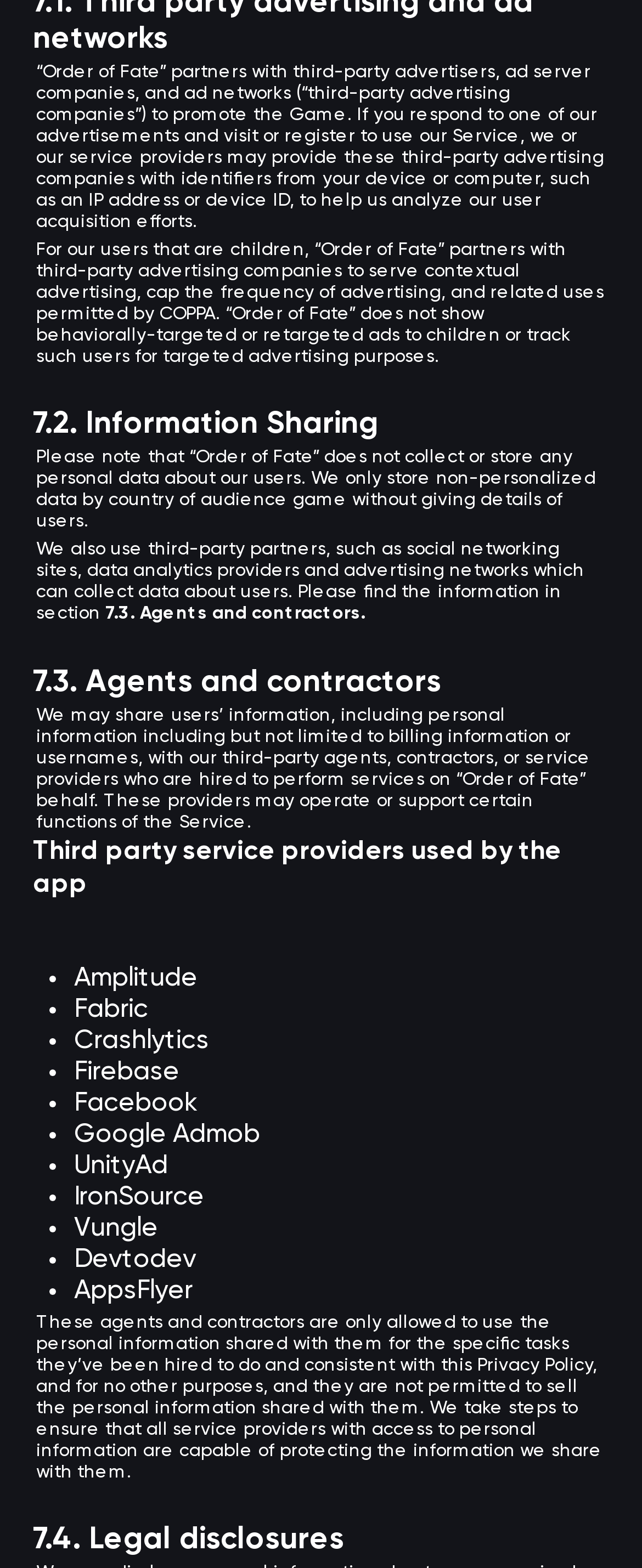Please specify the bounding box coordinates of the element that should be clicked to execute the given instruction: 'Listen to the audio'. Ensure the coordinates are four float numbers between 0 and 1, expressed as [left, top, right, bottom].

None